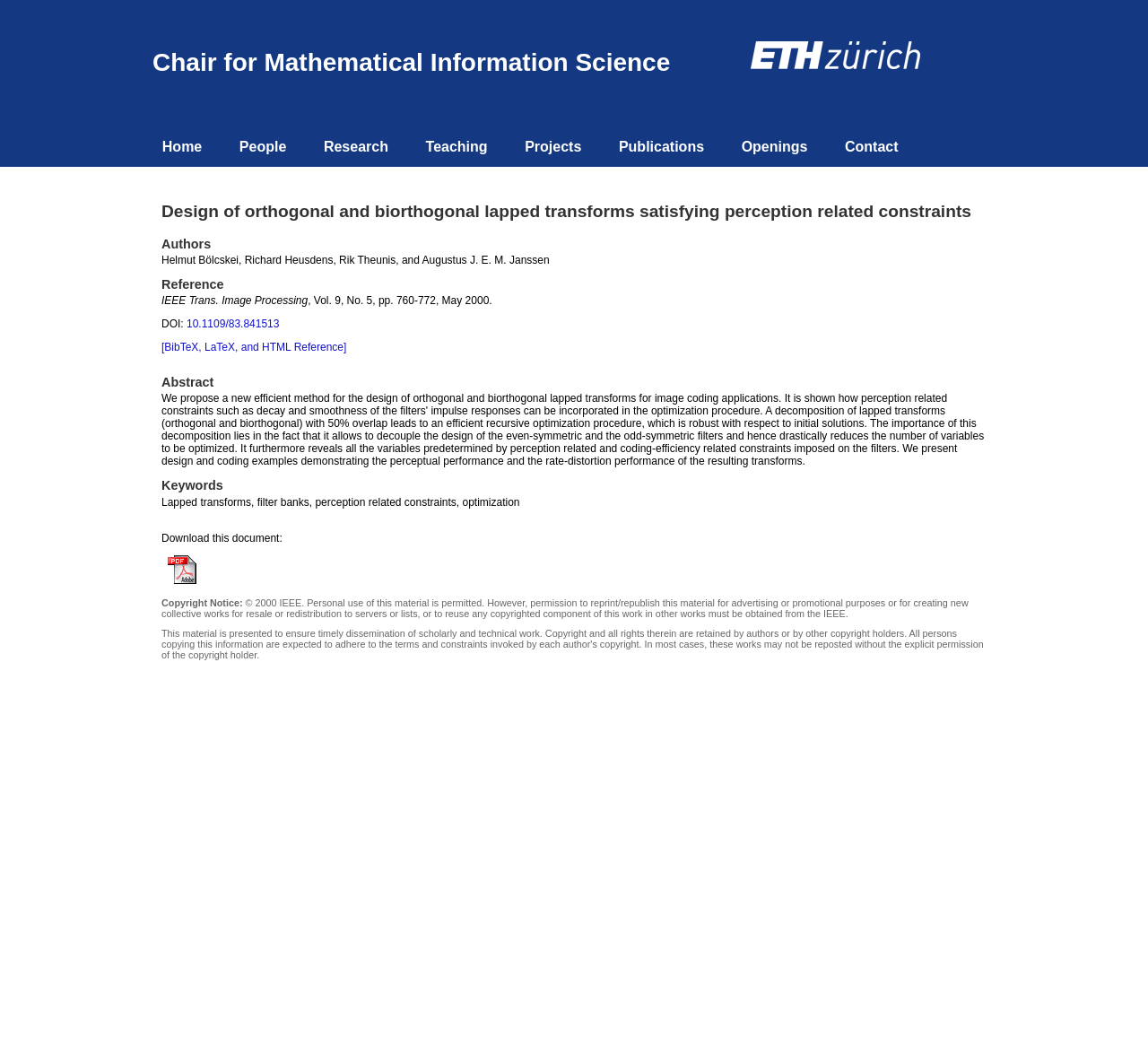Using the information shown in the image, answer the question with as much detail as possible: What is the DOI of the research paper?

The DOI of the research paper can be found in the link element on the webpage, which is '10.1109/83.841513'.